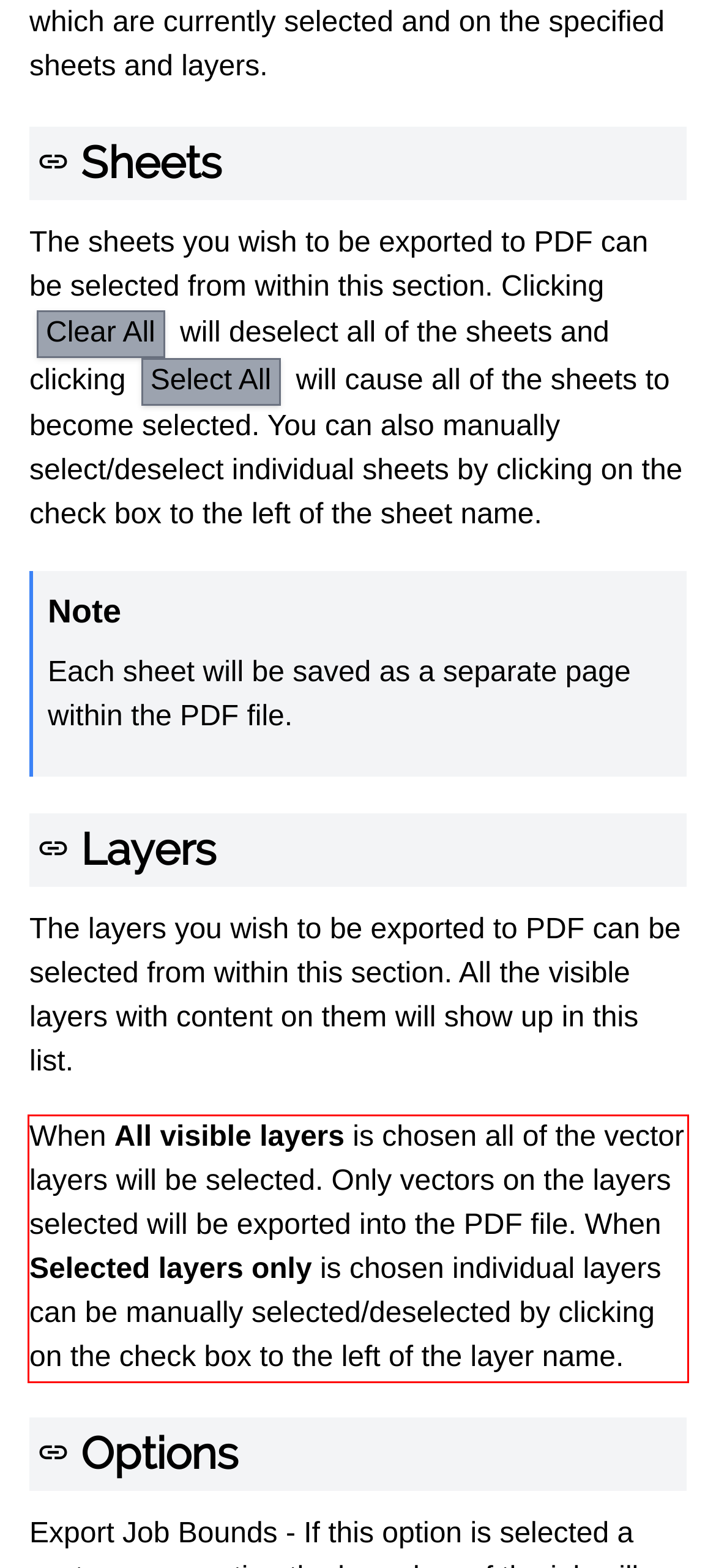Analyze the screenshot of the webpage that features a red bounding box and recognize the text content enclosed within this red bounding box.

When All visible layers is chosen all of the vector layers will be selected. Only vectors on the layers selected will be exported into the PDF file. When Selected layers only is chosen individual layers can be manually selected/deselected by clicking on the check box to the left of the layer name.